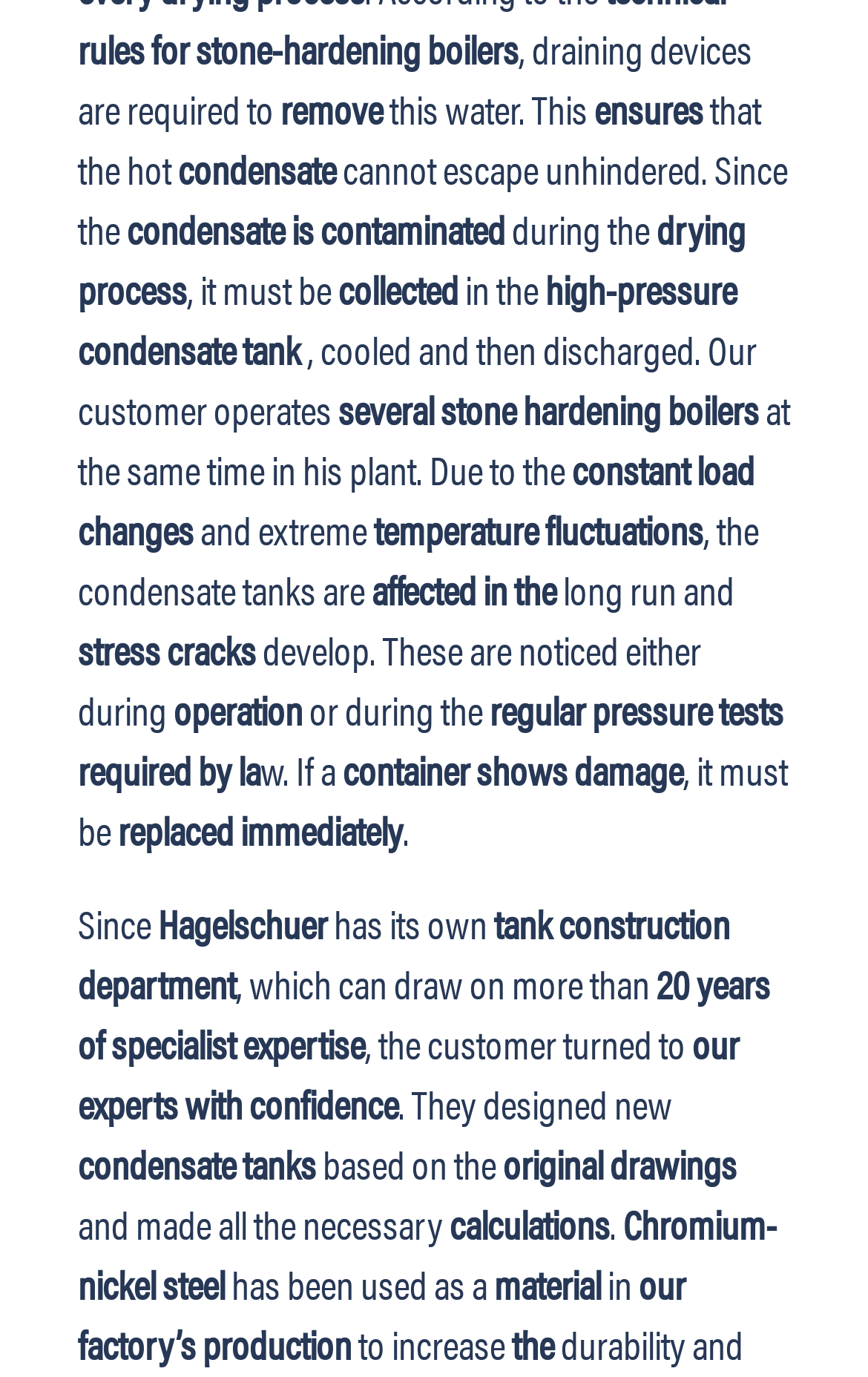Please specify the bounding box coordinates for the clickable region that will help you carry out the instruction: "Click on 'Industrial water treatment'".

[0.179, 0.07, 0.623, 0.128]